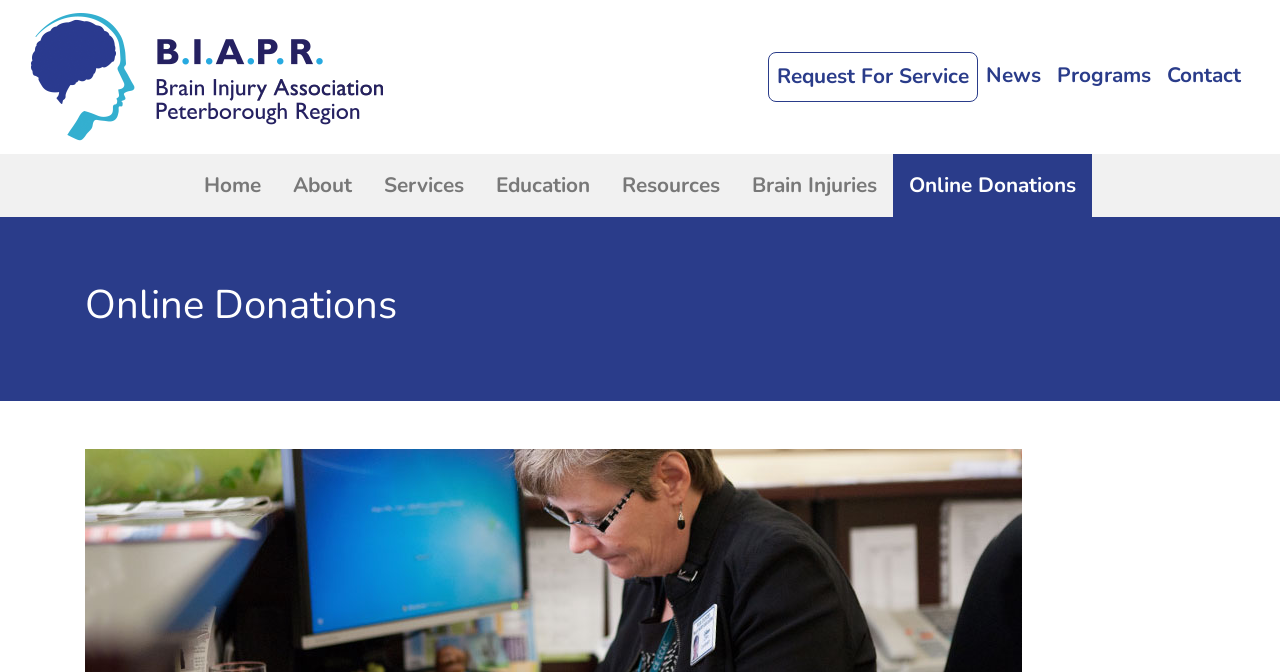Locate the bounding box coordinates of the element to click to perform the following action: 'click the BIAPR Logo'. The coordinates should be given as four float values between 0 and 1, in the form of [left, top, right, bottom].

[0.024, 0.012, 0.299, 0.217]